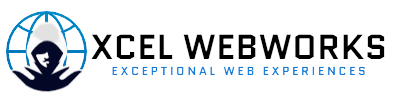Offer an in-depth description of the image.

The image features the logo of "Xcel Webworks," a company dedicated to delivering exceptional web experiences. The design includes a stylized representation of a figure, set against a globe, symbolizing global reach and innovation in web services. The name "Xcel Webworks" is prominently displayed in bold, black lettering, with the tagline "Exceptional Web Experiences" written in a lighter blue font beneath it. This logo encapsulates the company's commitment to excellence in digital solutions, creating a strong visual identity for their brand.